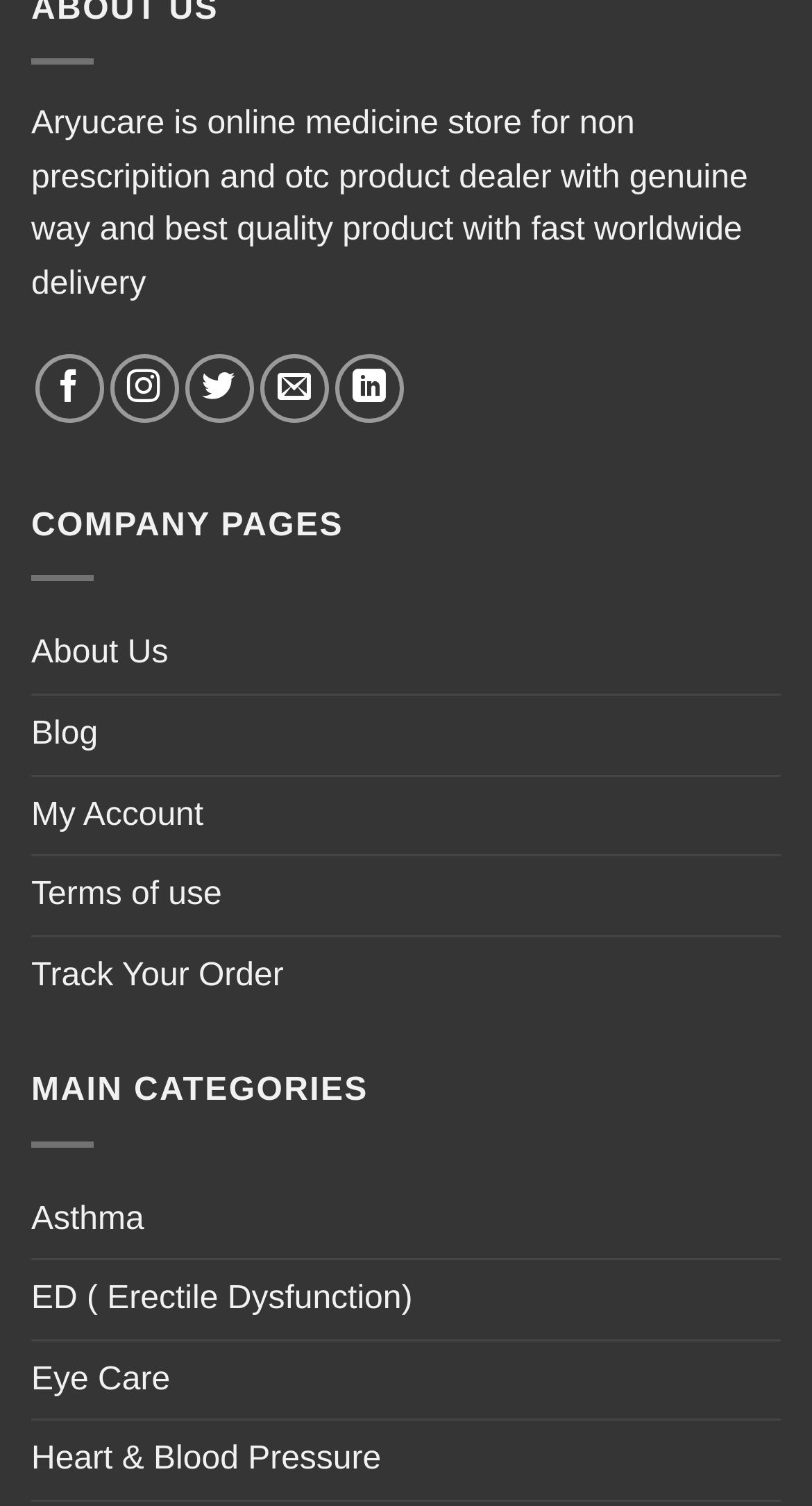Provide your answer in a single word or phrase: 
How many social media platforms can you follow Aryucare on?

4